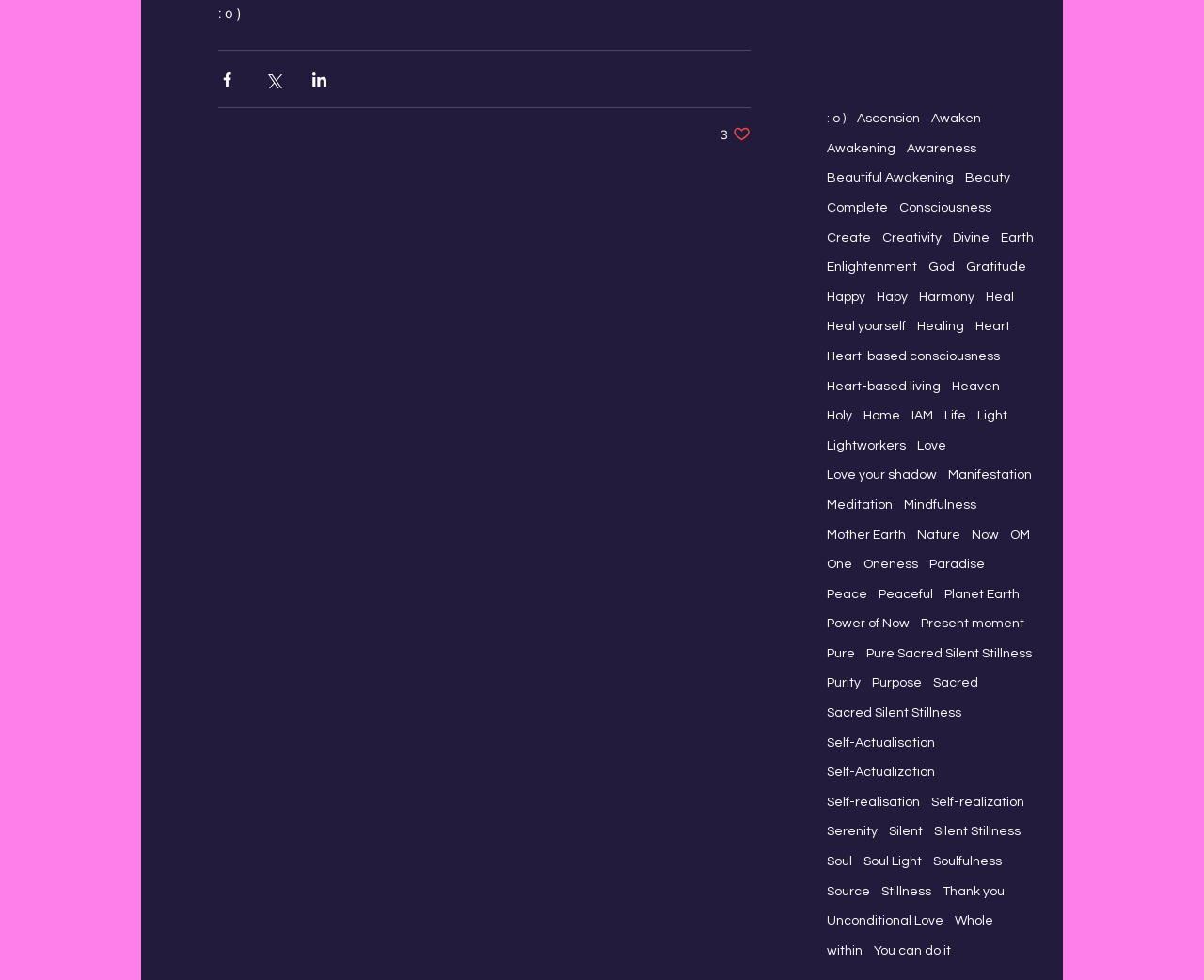How many likes does the post have?
Provide an in-depth and detailed explanation in response to the question.

The button '3 likes. Post not marked as liked' indicates that the post has 3 likes.